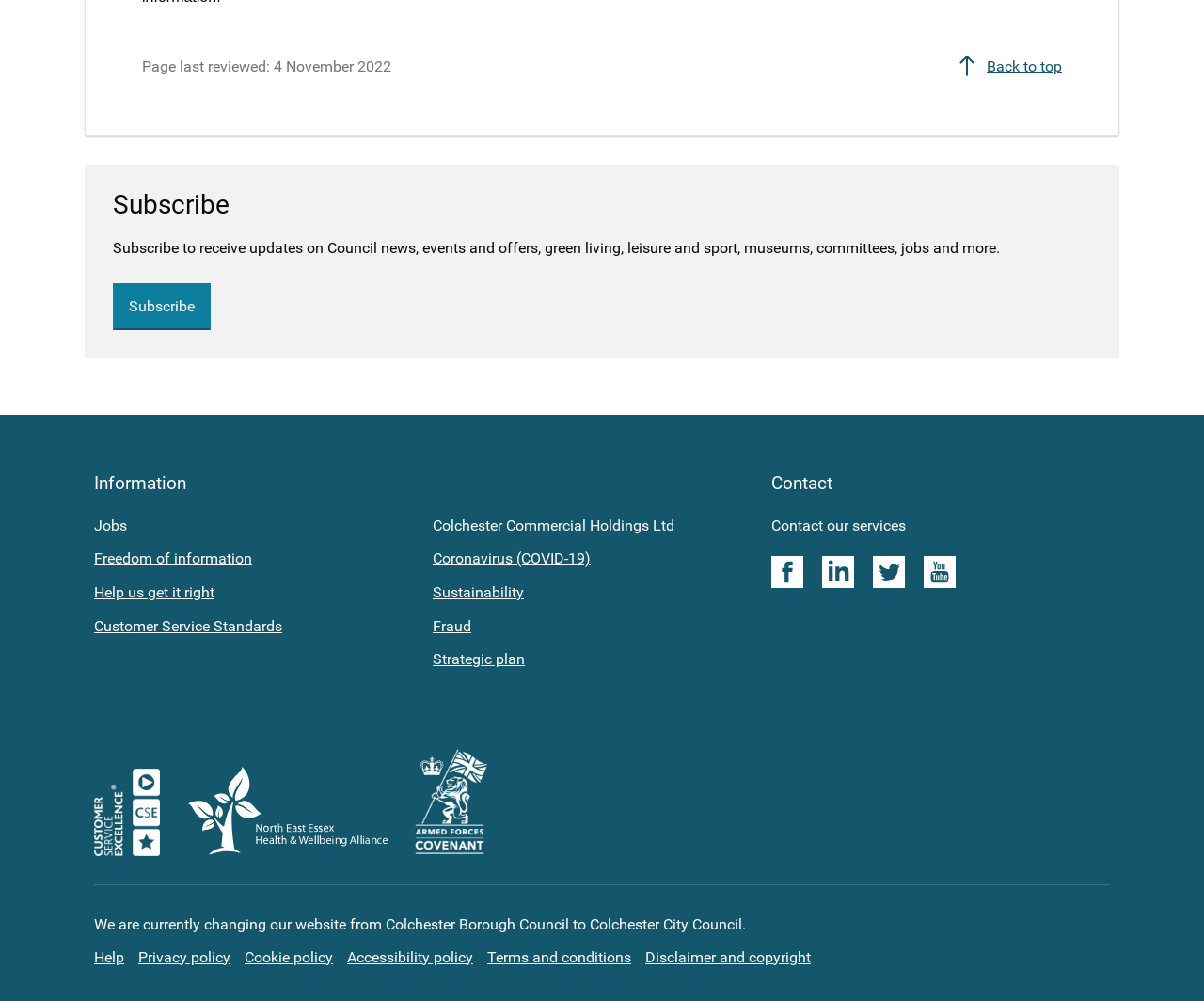What is the current status of the website?
Please give a detailed answer to the question using the information shown in the image.

I found the static text 'We are currently changing our website from Colchester Borough Council to Colchester City Council.' at the bottom of the page, which indicates the current status of the website.